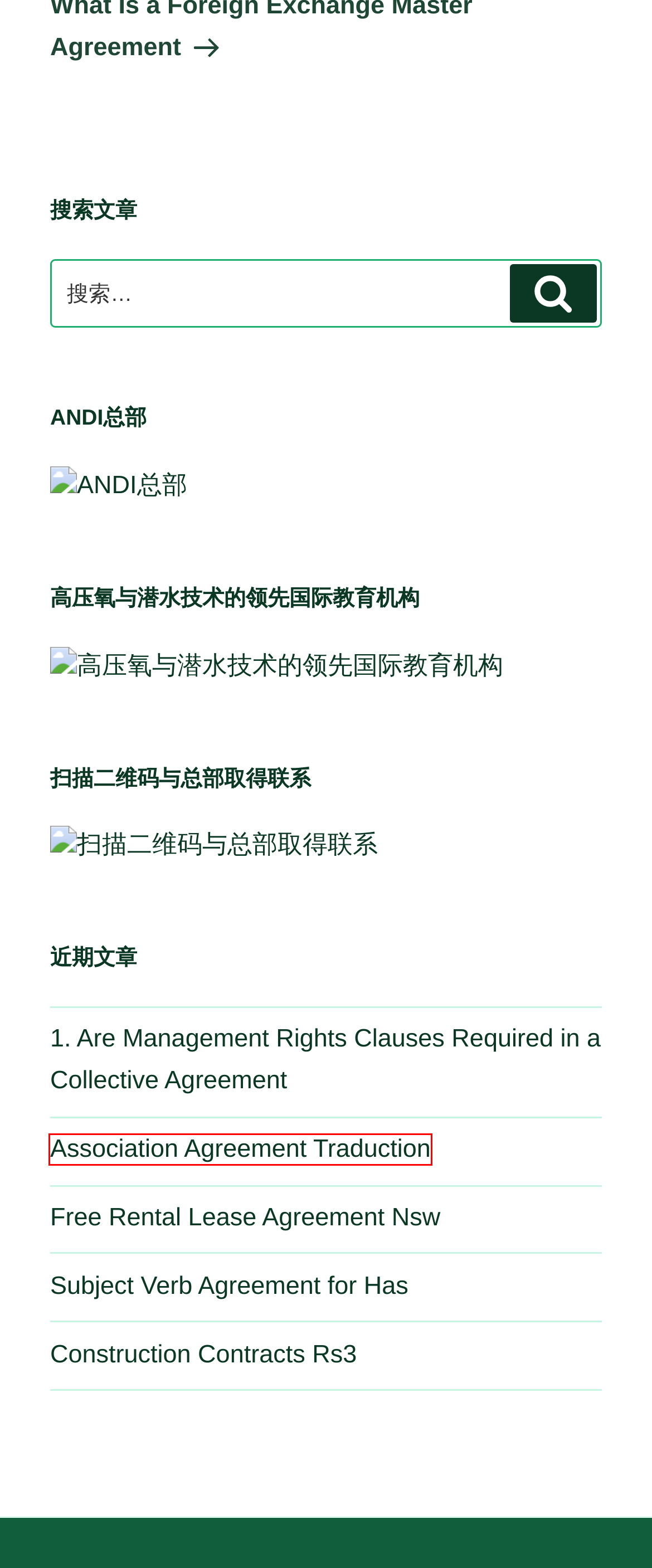You are presented with a screenshot of a webpage with a red bounding box. Select the webpage description that most closely matches the new webpage after clicking the element inside the red bounding box. The options are:
A. Subject Verb Agreement for Has | ANDI China
B. Haden | ANDI China
C. Construction Contracts Rs3 | ANDI China
D. Contractions English Exercises | ANDI China
E. Association Agreement Traduction | ANDI China
F. ANDI中国
G. Free Rental Lease Agreement Nsw | ANDI China
H. 1. Are Management Rights Clauses Required in a Collective Agreement | ANDI China

E